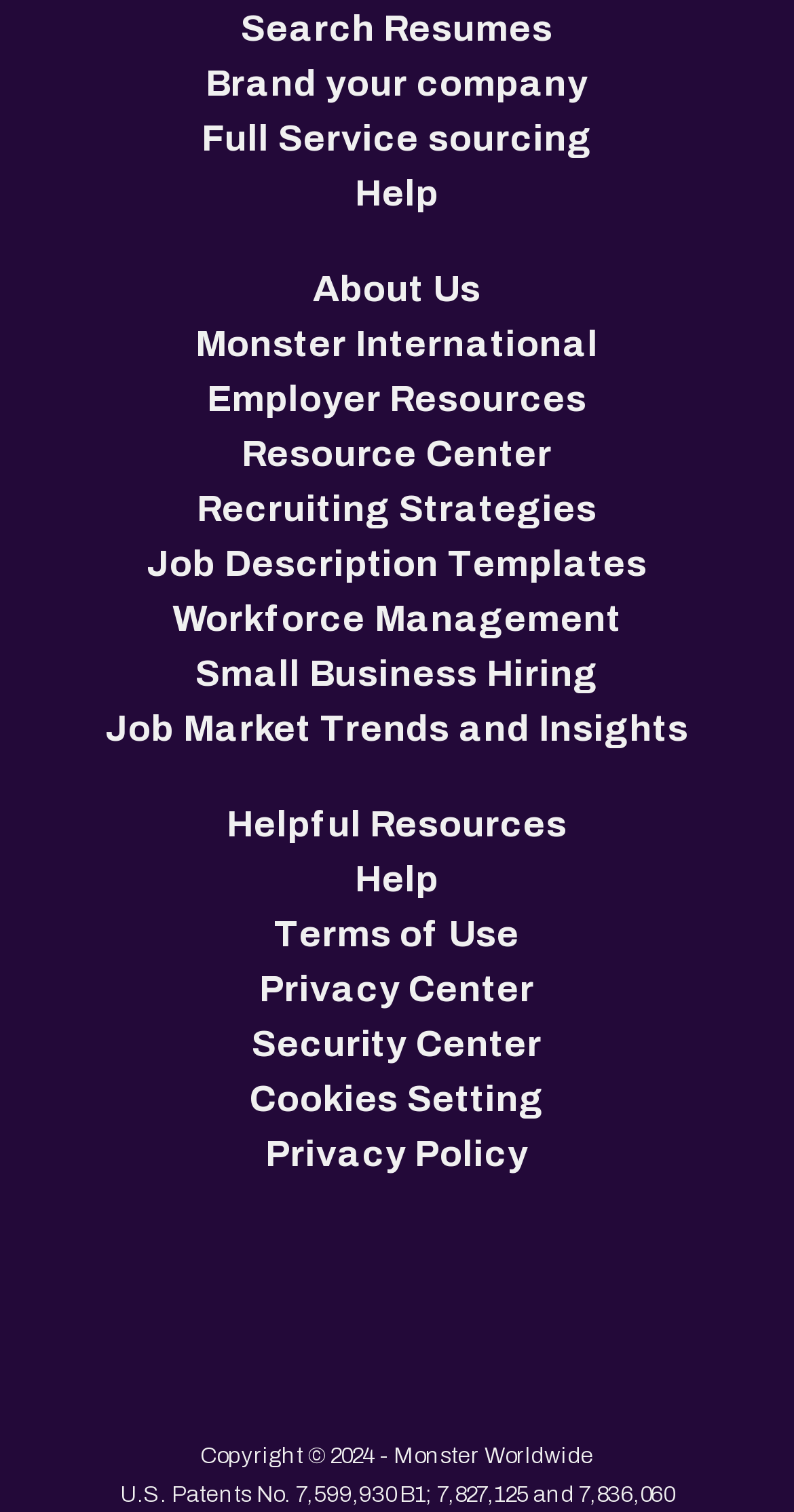Please identify the bounding box coordinates of the element's region that should be clicked to execute the following instruction: "Follow Monster Hiring on Facebook". The bounding box coordinates must be four float numbers between 0 and 1, i.e., [left, top, right, bottom].

[0.184, 0.823, 0.274, 0.87]